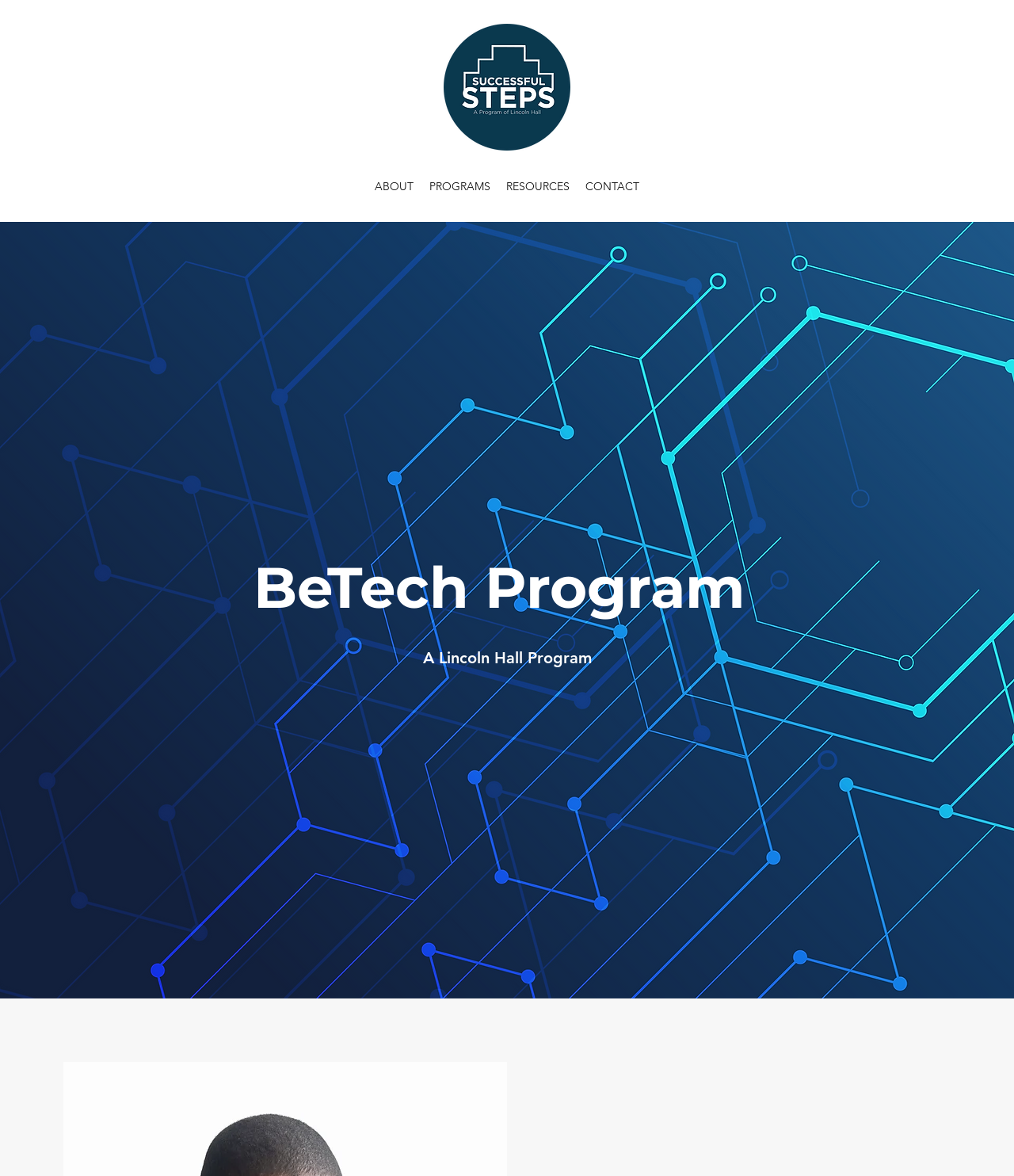Please respond to the question using a single word or phrase:
What is the background image of the webpage?

shutterstock_1492332182